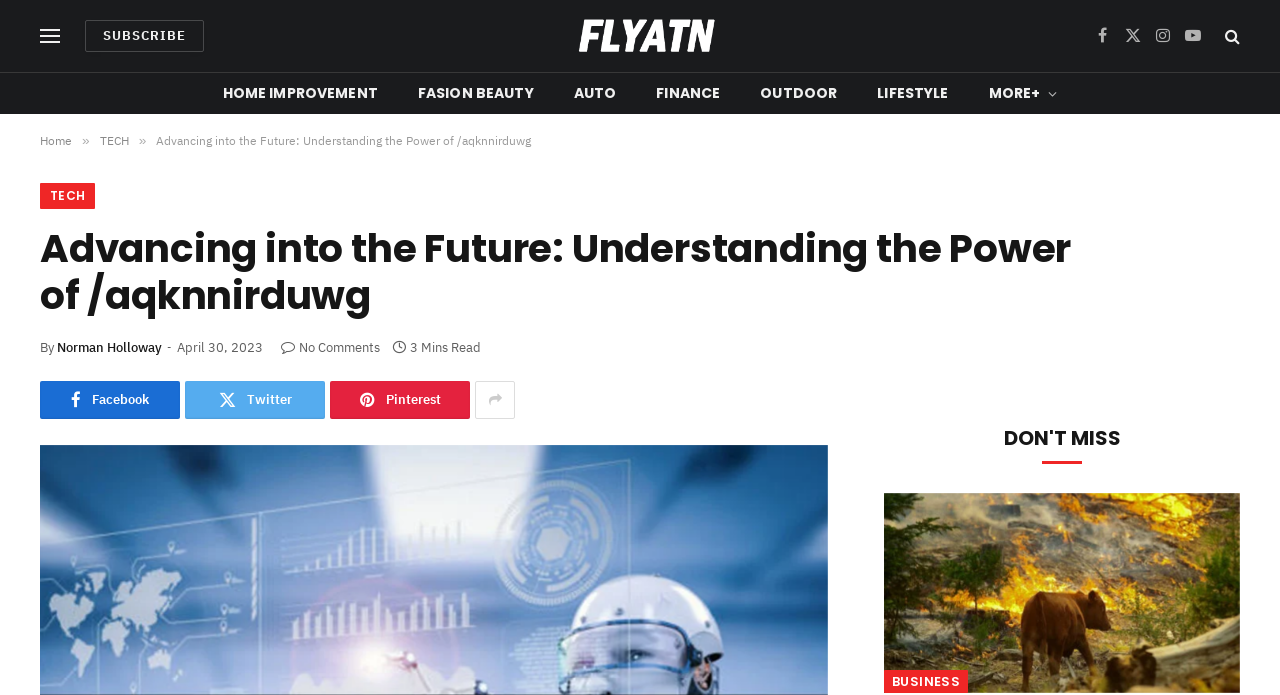Locate the bounding box coordinates of the clickable area needed to fulfill the instruction: "Click on the Menu button".

[0.031, 0.019, 0.047, 0.084]